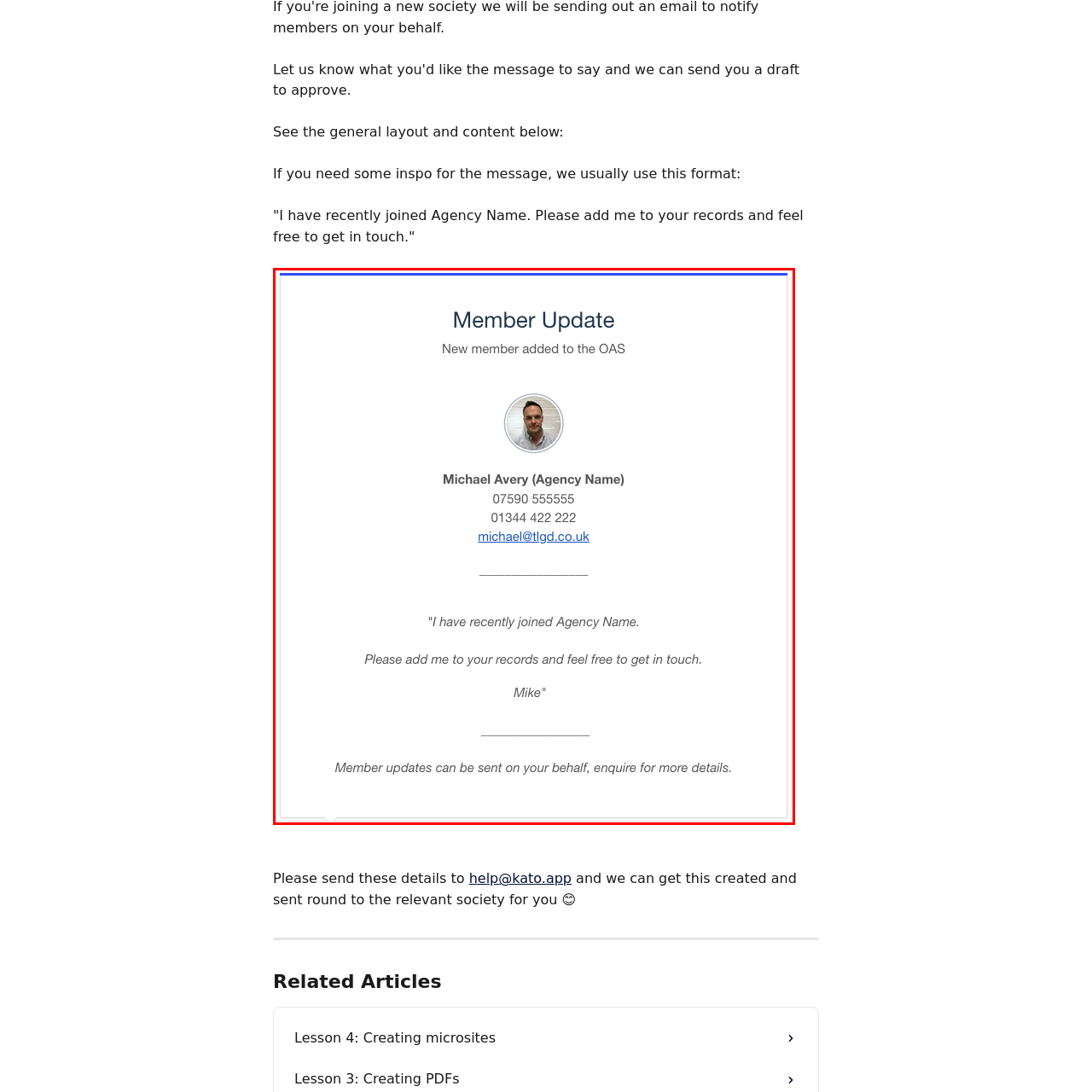Analyze the image surrounded by the red box and respond concisely: What is the purpose of the message from Michael?

Request for integration